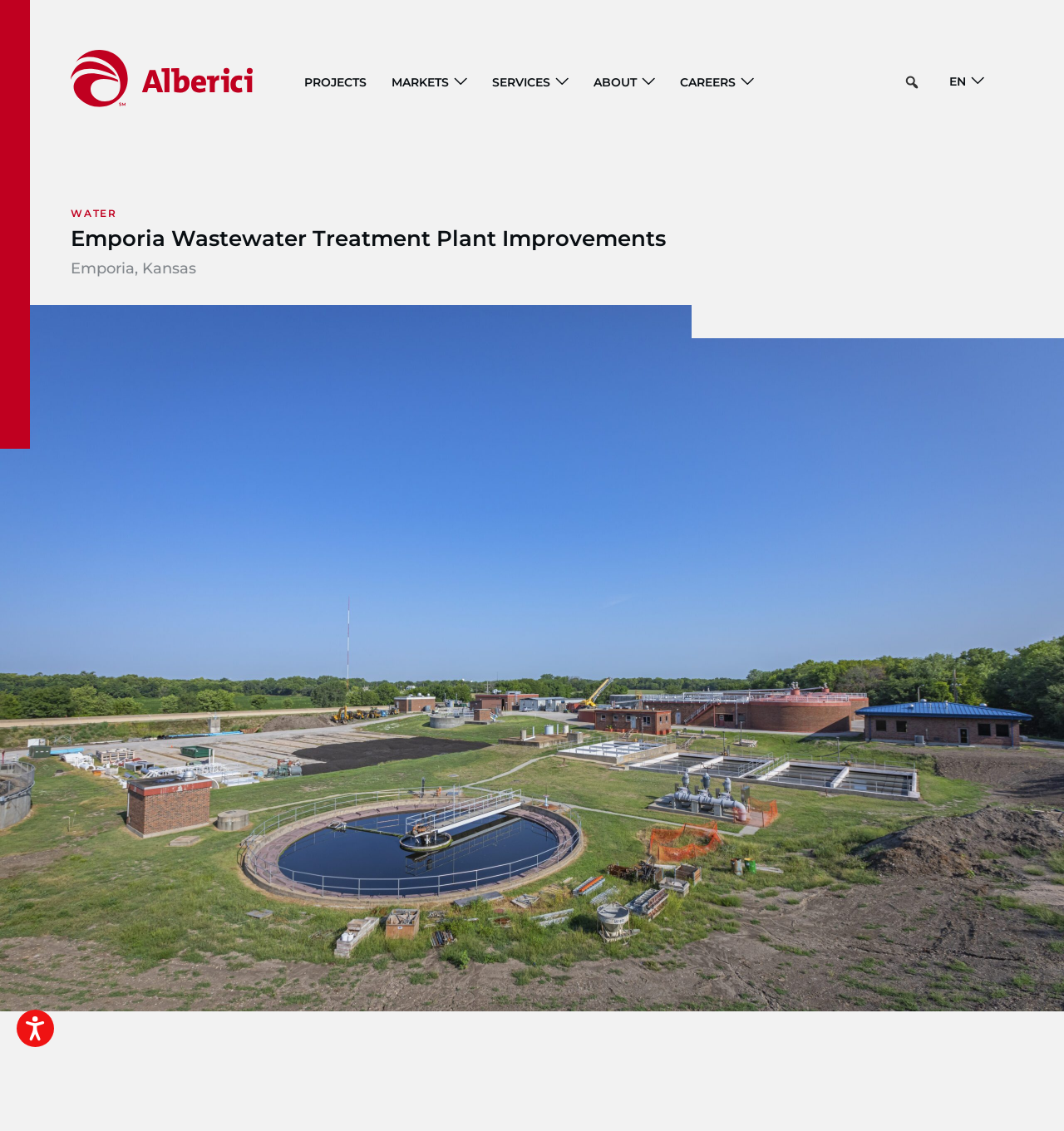Locate the bounding box coordinates of the element that should be clicked to fulfill the instruction: "Search for something".

[0.846, 0.062, 0.869, 0.084]